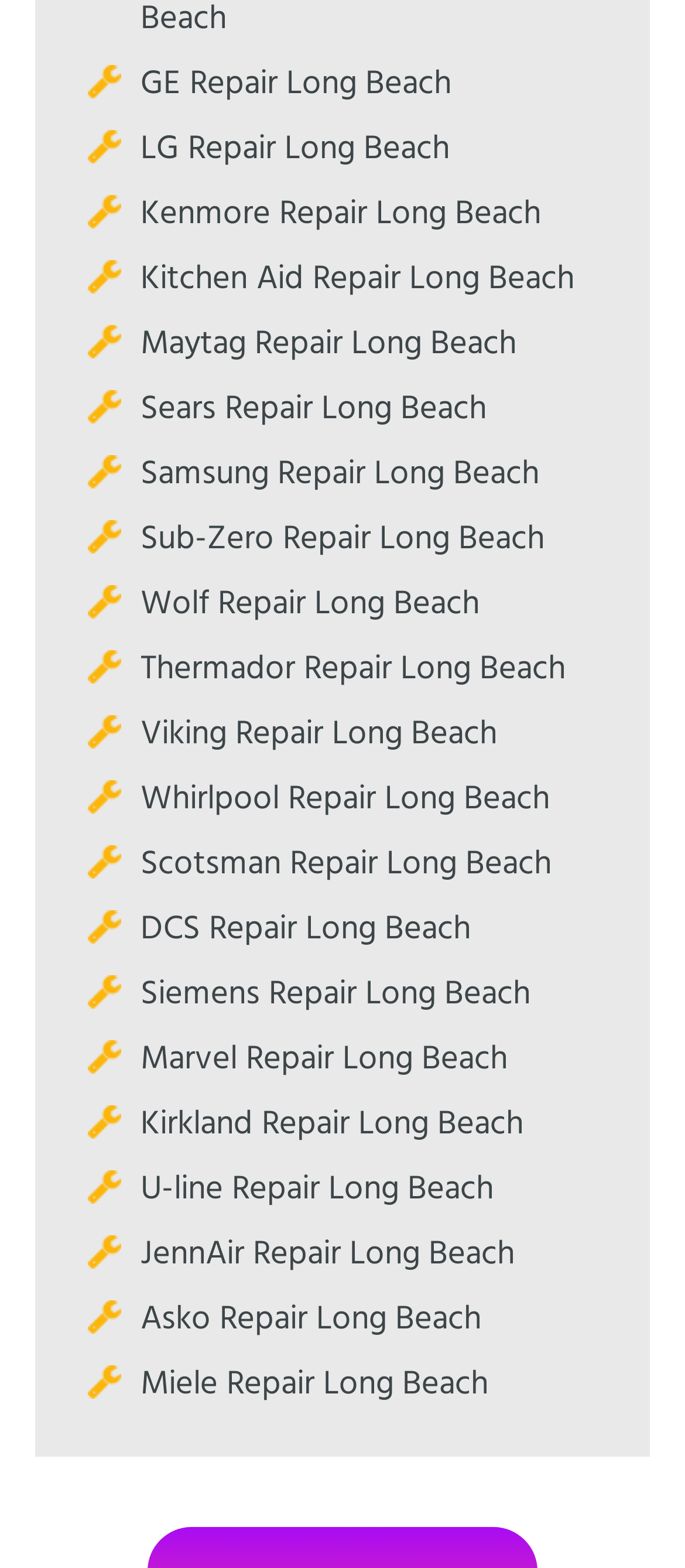Please identify the bounding box coordinates of the clickable area that will allow you to execute the instruction: "Search the website".

None